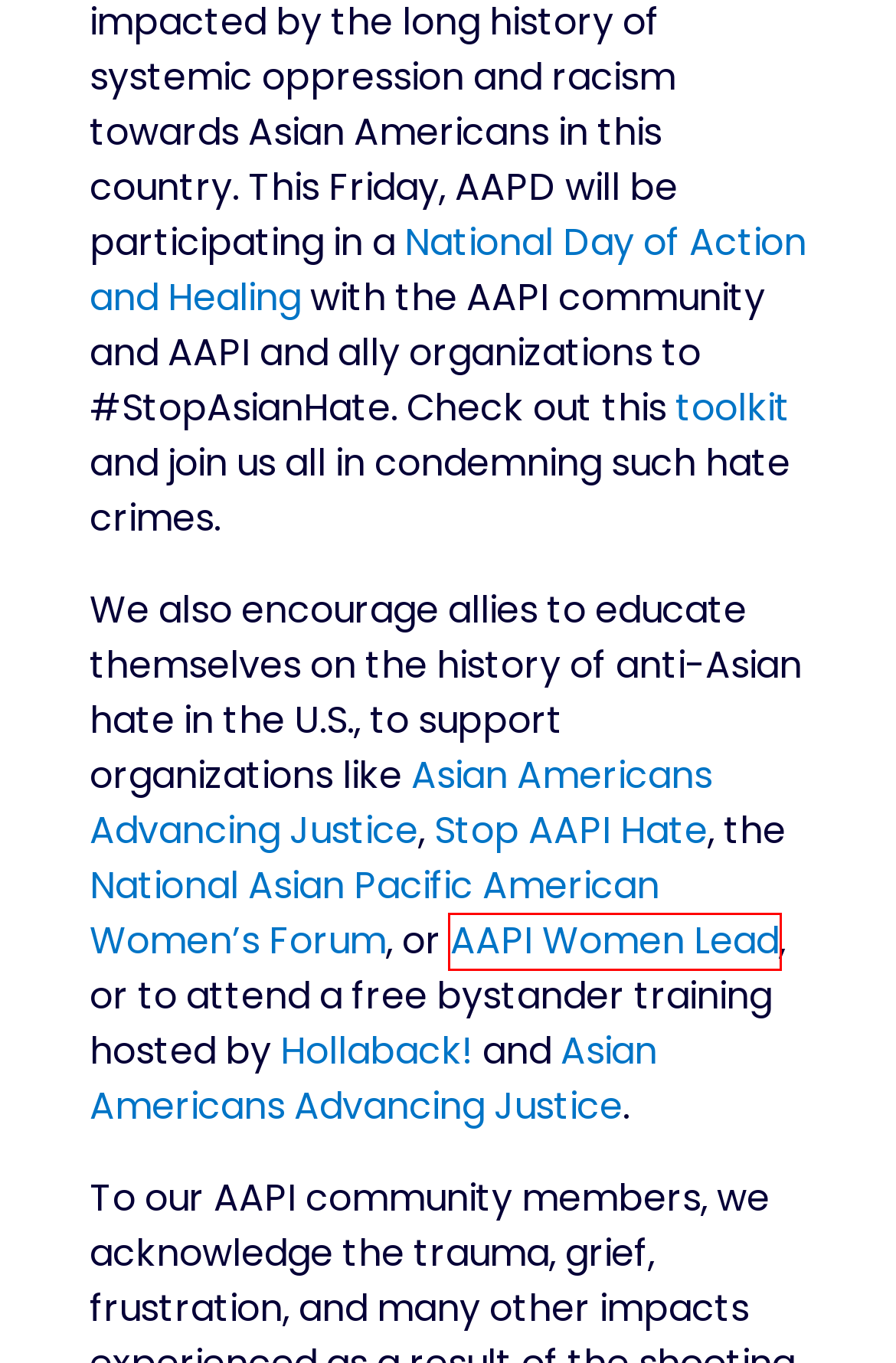Look at the screenshot of a webpage where a red rectangle bounding box is present. Choose the webpage description that best describes the new webpage after clicking the element inside the red bounding box. Here are the candidates:
A. AAPD Press Team, Author at AAPD
B. Press Release Archives - AAPD
C. Home - AAPD
D. API Women | AAPI Women Lead | United States
E. Police investigating after disabled Asian man's car set on fire in Redwood City - ABC7 San Francisco
F. AANHPI Service Providers | NAAPIMHA
G. Asian American Day of Action |
H. Resources – Asian Mental Health Collective

D